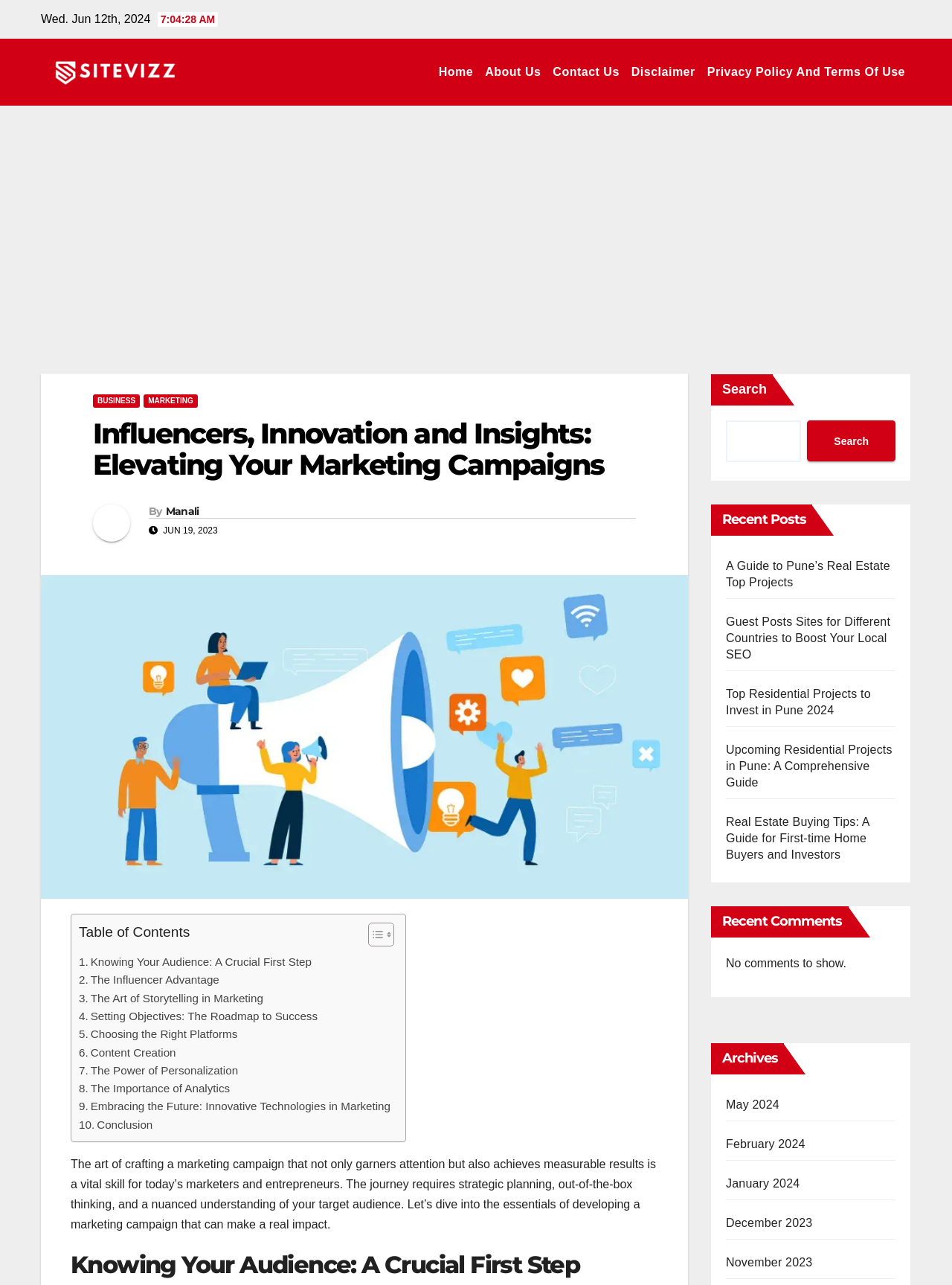Could you specify the bounding box coordinates for the clickable section to complete the following instruction: "View the 'Recent Posts'"?

[0.747, 0.393, 0.853, 0.417]